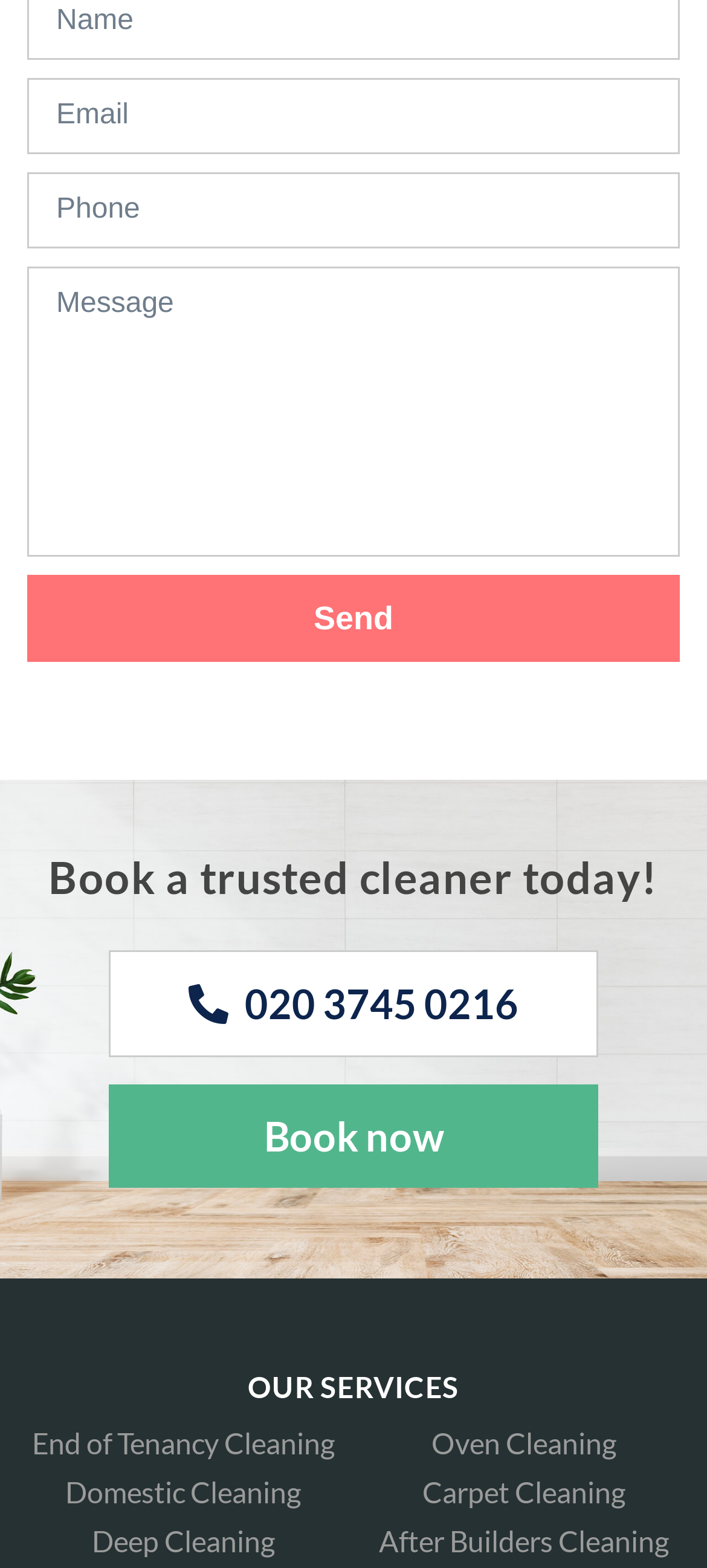Please mark the bounding box coordinates of the area that should be clicked to carry out the instruction: "Call the phone number".

[0.154, 0.606, 0.846, 0.674]